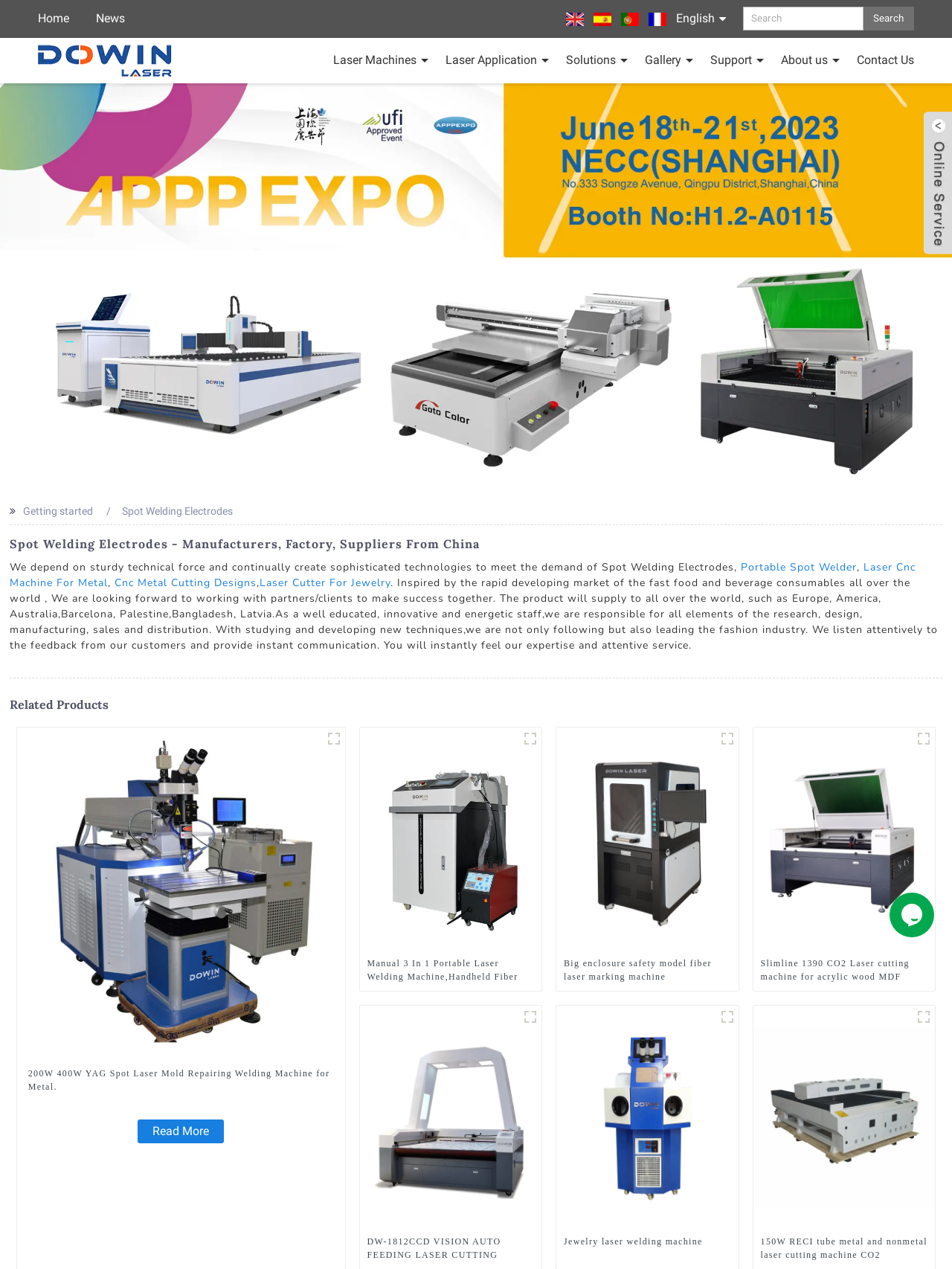How many languages are supported by this website?
Please provide a comprehensive answer based on the information in the image.

Based on the 'English' link at the top right corner of the webpage, it can be inferred that the website supports at least one language, which is English. There might be other languages supported as well, but it is not explicitly shown on this webpage.